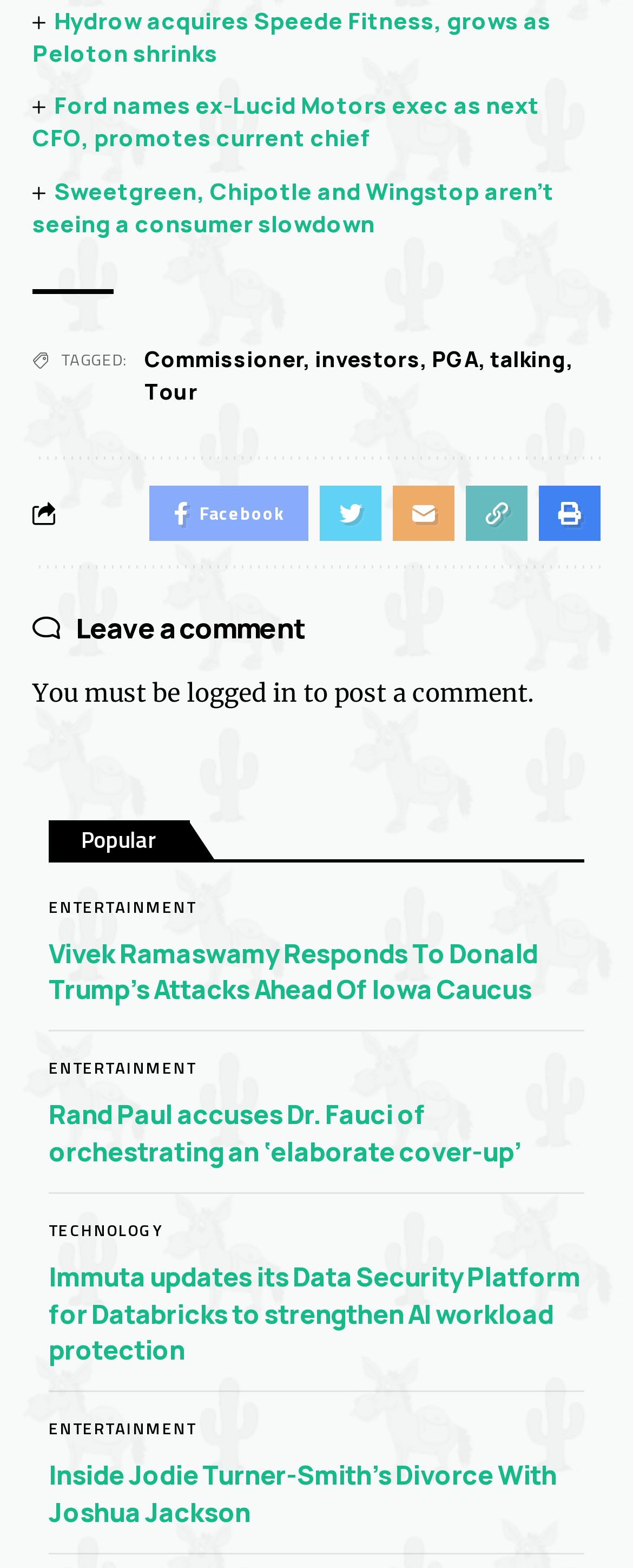Please give a concise answer to this question using a single word or phrase: 
What is the category of the article 'Vivek Ramaswamy Responds To Donald Trump’s Attacks Ahead Of Iowa Caucus'?

ENTERTAINMENT